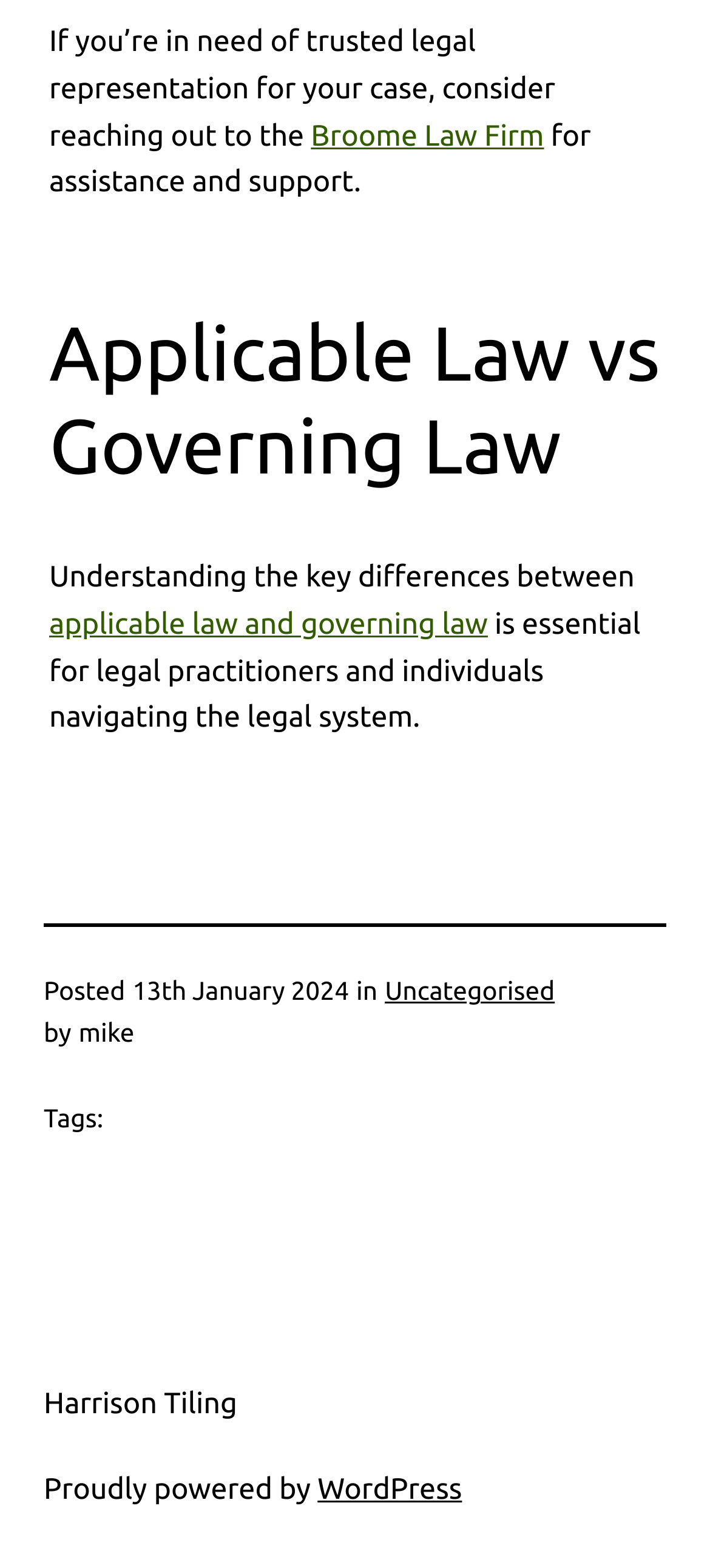Identify and provide the bounding box for the element described by: "Uncategorised".

[0.542, 0.623, 0.781, 0.642]